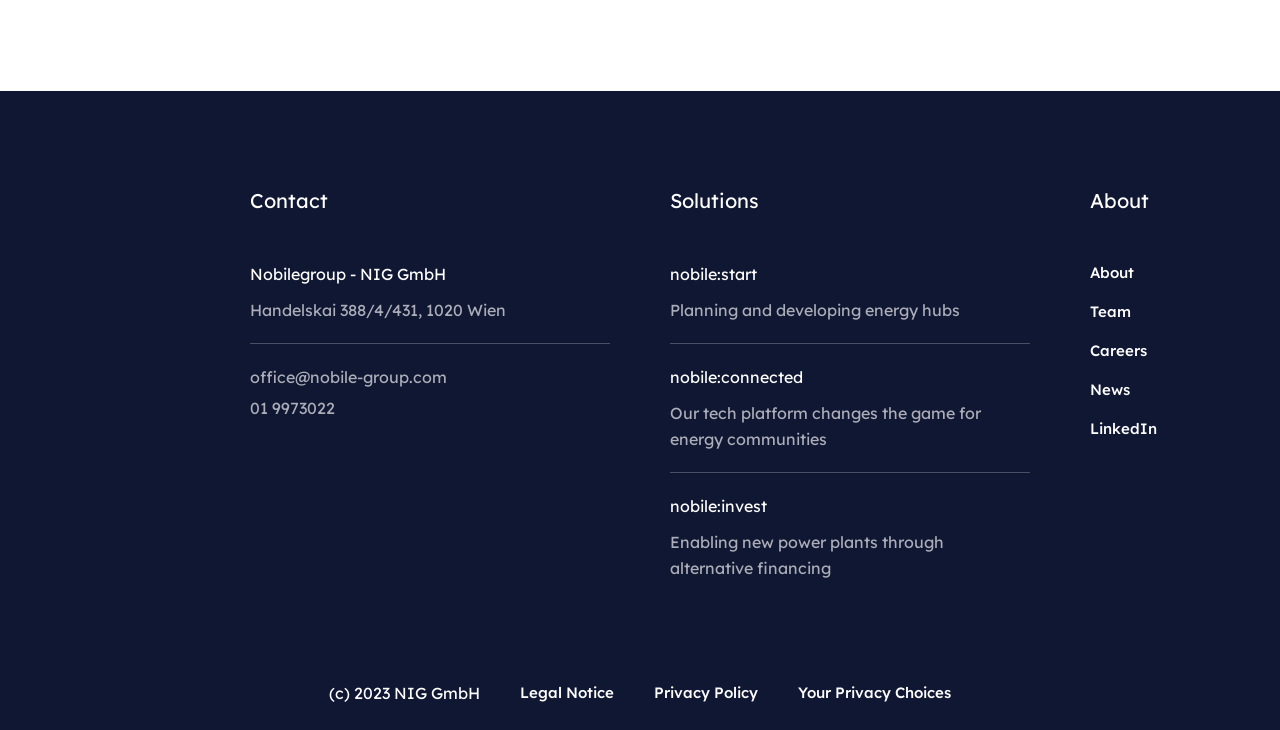Give a concise answer of one word or phrase to the question: 
What is the purpose of nobile:start?

Planning and developing energy hubs